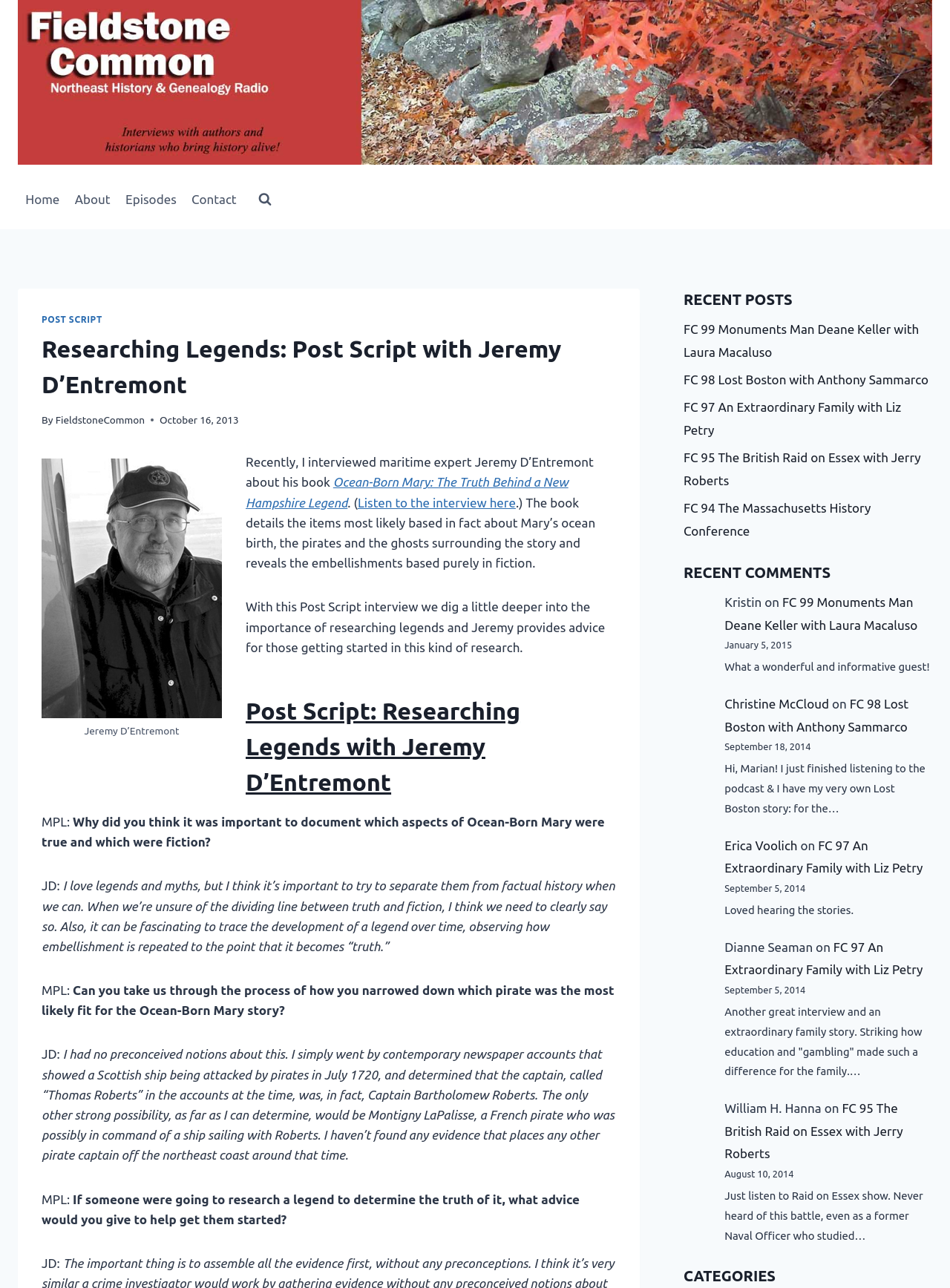What is the topic of the Post Script interview?
Please provide a comprehensive answer based on the contents of the image.

The answer can be found in the heading 'Post Script: Researching Legends with Jeremy D’Entremont' and the text 'With this Post Script interview we dig a little deeper into the importance of researching legends and Jeremy provides advice for those getting started in this kind of research.'